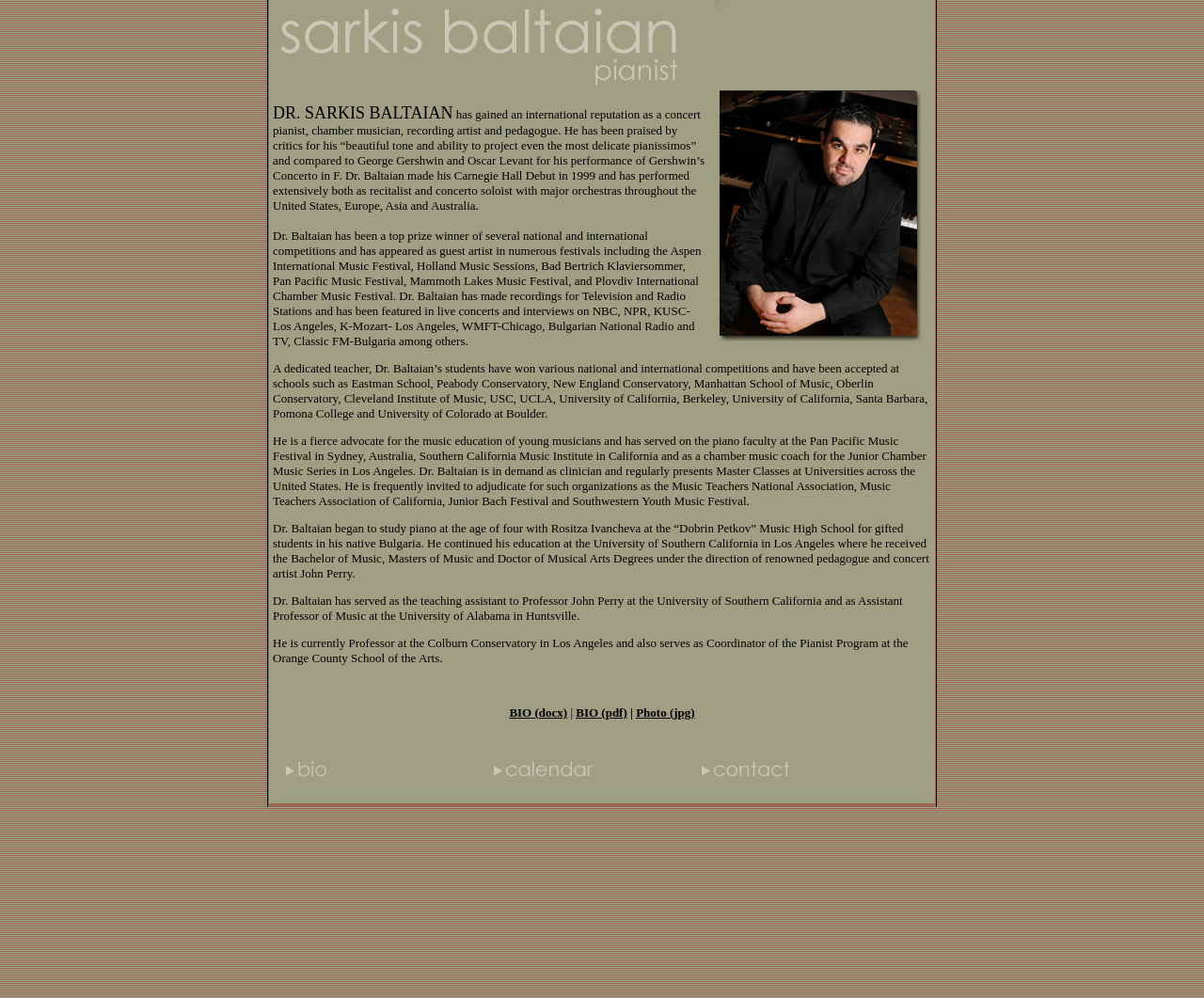What is the name of the music festival where Dr. Baltaian served as a chamber music coach?
Provide a detailed and extensive answer to the question.

The webpage mentions that Dr. Baltaian served as a chamber music coach for the Junior Chamber Music Series in Los Angeles, indicating that this is the name of the music festival.